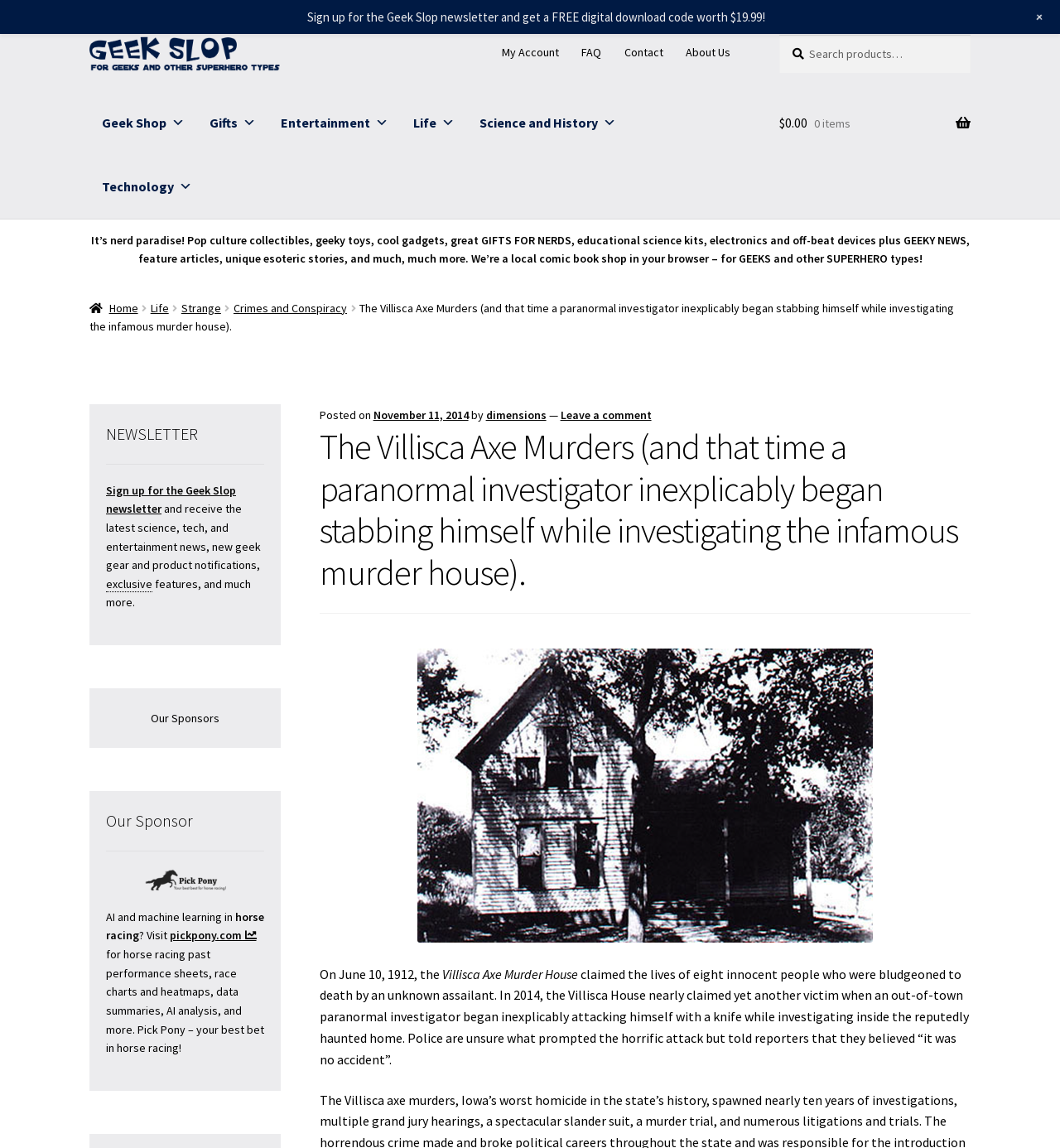Please determine the bounding box coordinates of the element's region to click for the following instruction: "Go to My Account".

[0.464, 0.03, 0.537, 0.061]